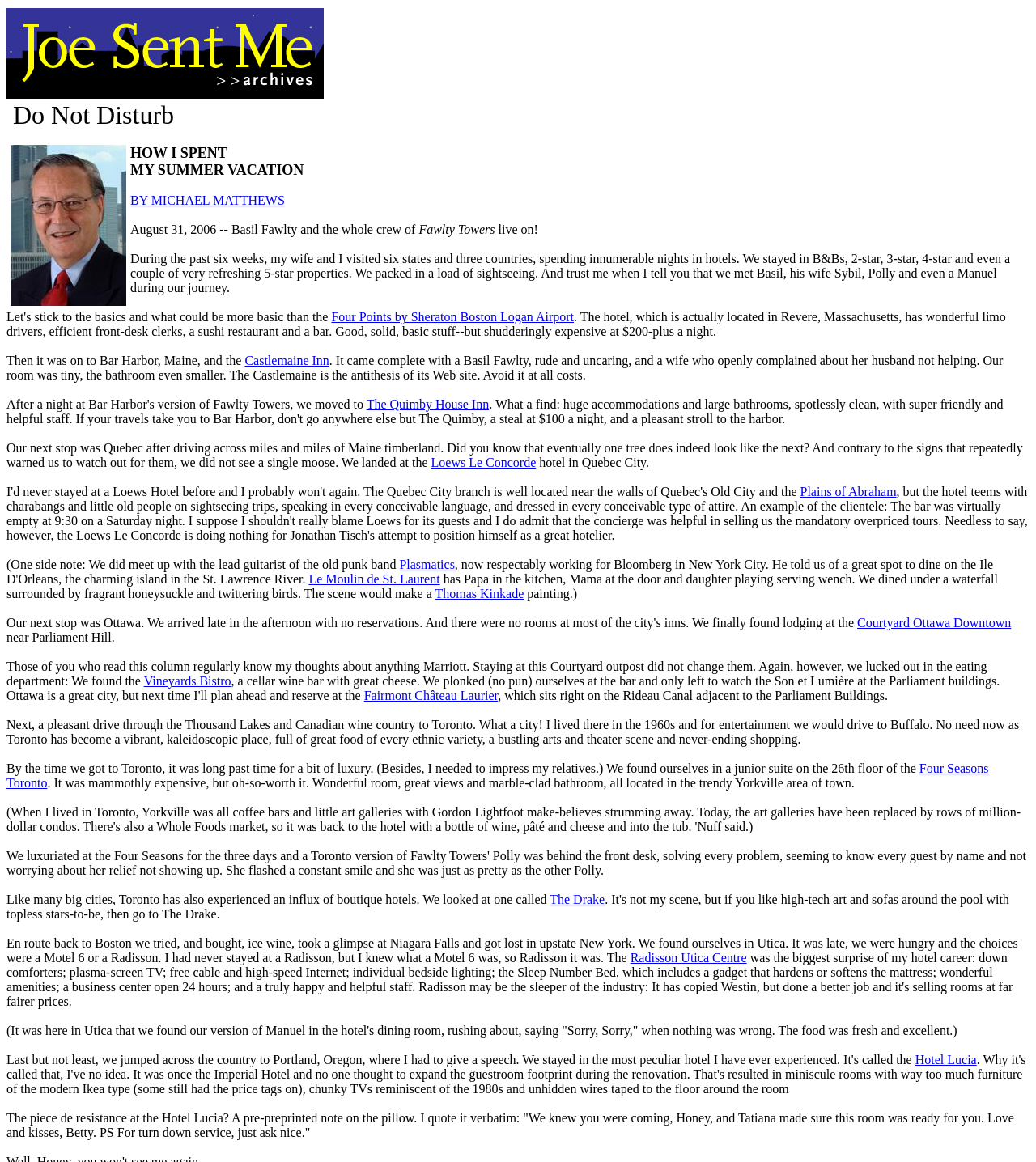Determine the bounding box coordinates of the element that should be clicked to execute the following command: "Visit the website of Loews Le Concorde".

[0.416, 0.392, 0.517, 0.404]